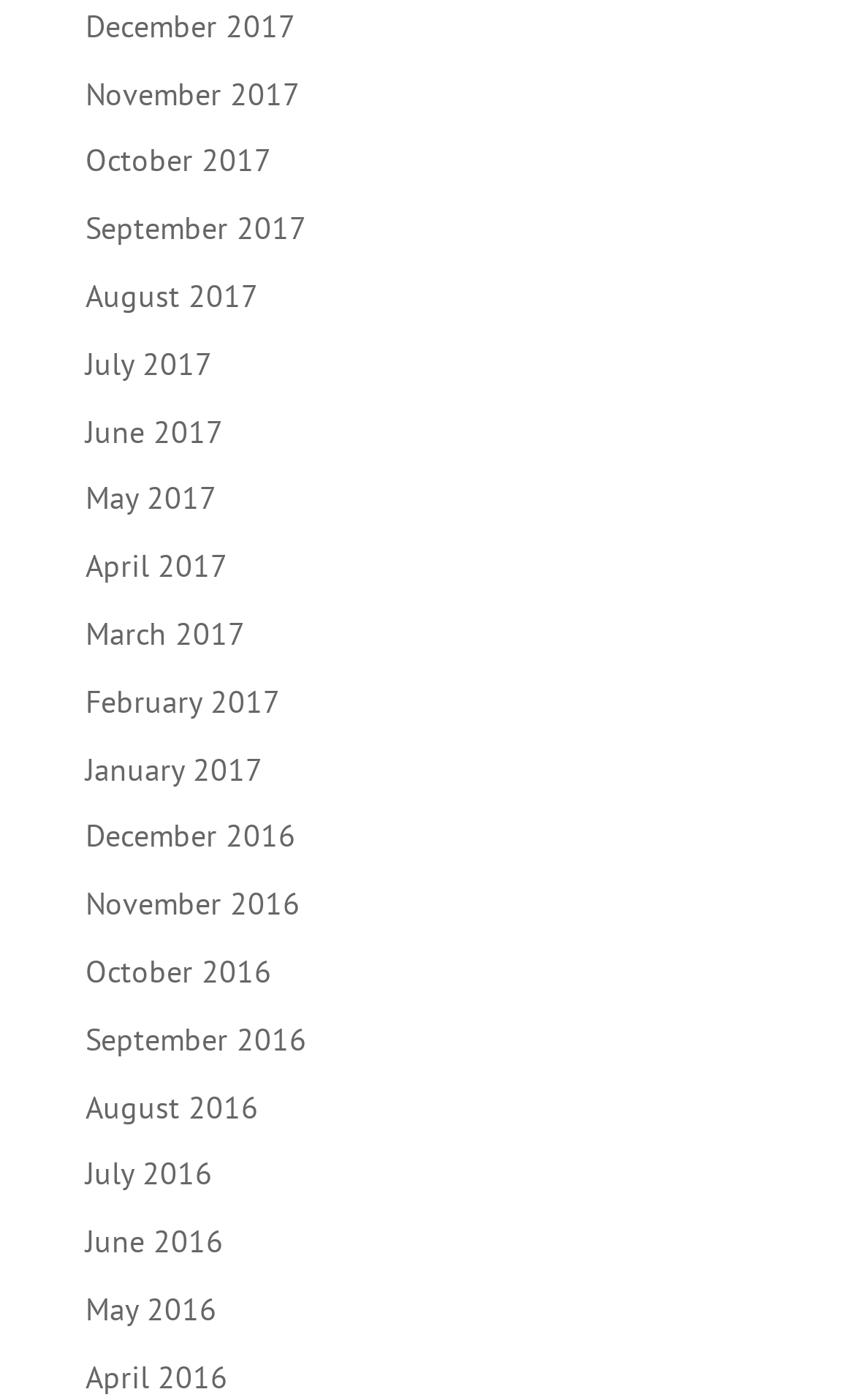Use a single word or phrase to answer the question: Are the months listed in chronological order?

Yes